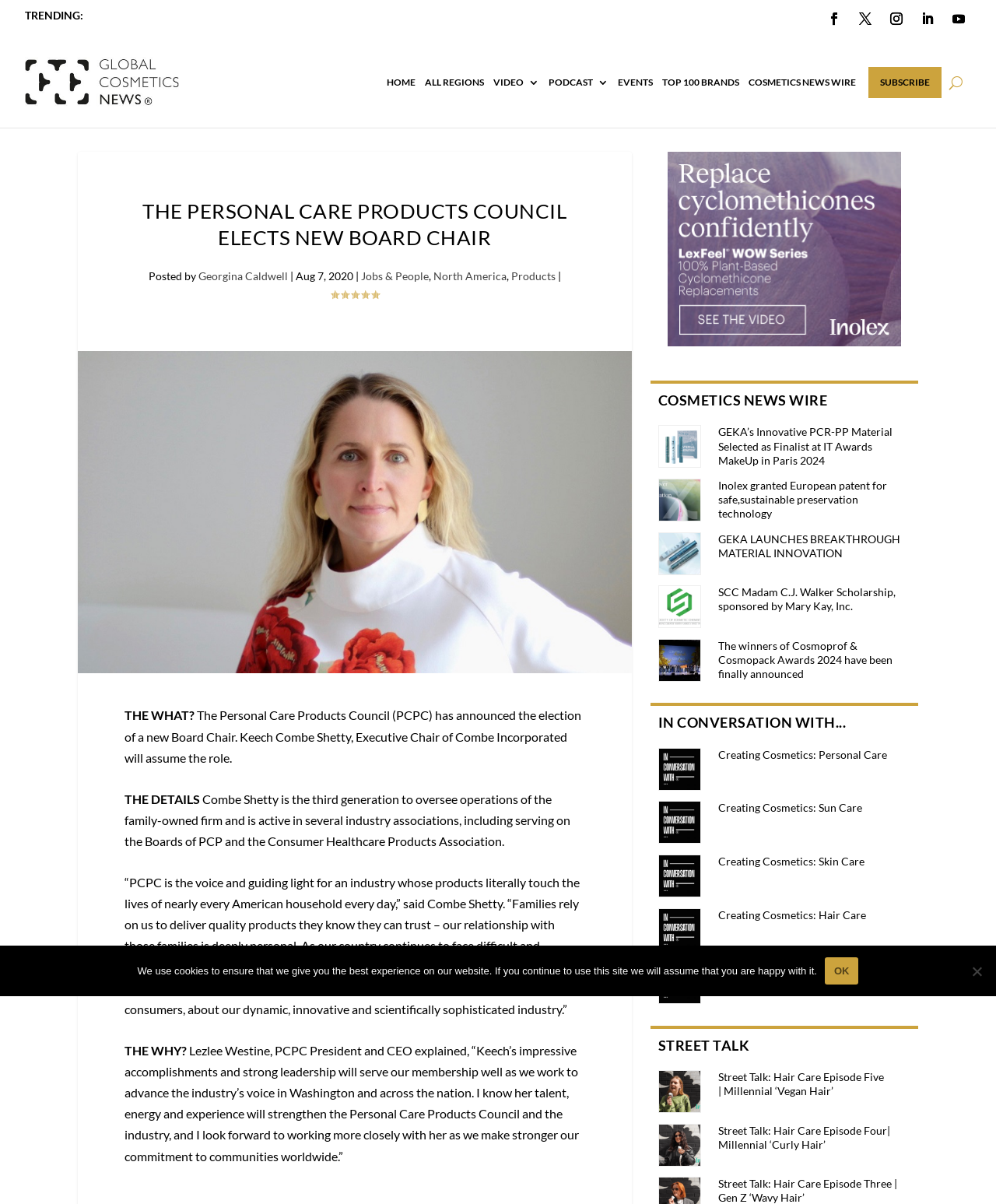Find the headline of the webpage and generate its text content.

THE PERSONAL CARE PRODUCTS COUNCIL ELECTS NEW BOARD CHAIR